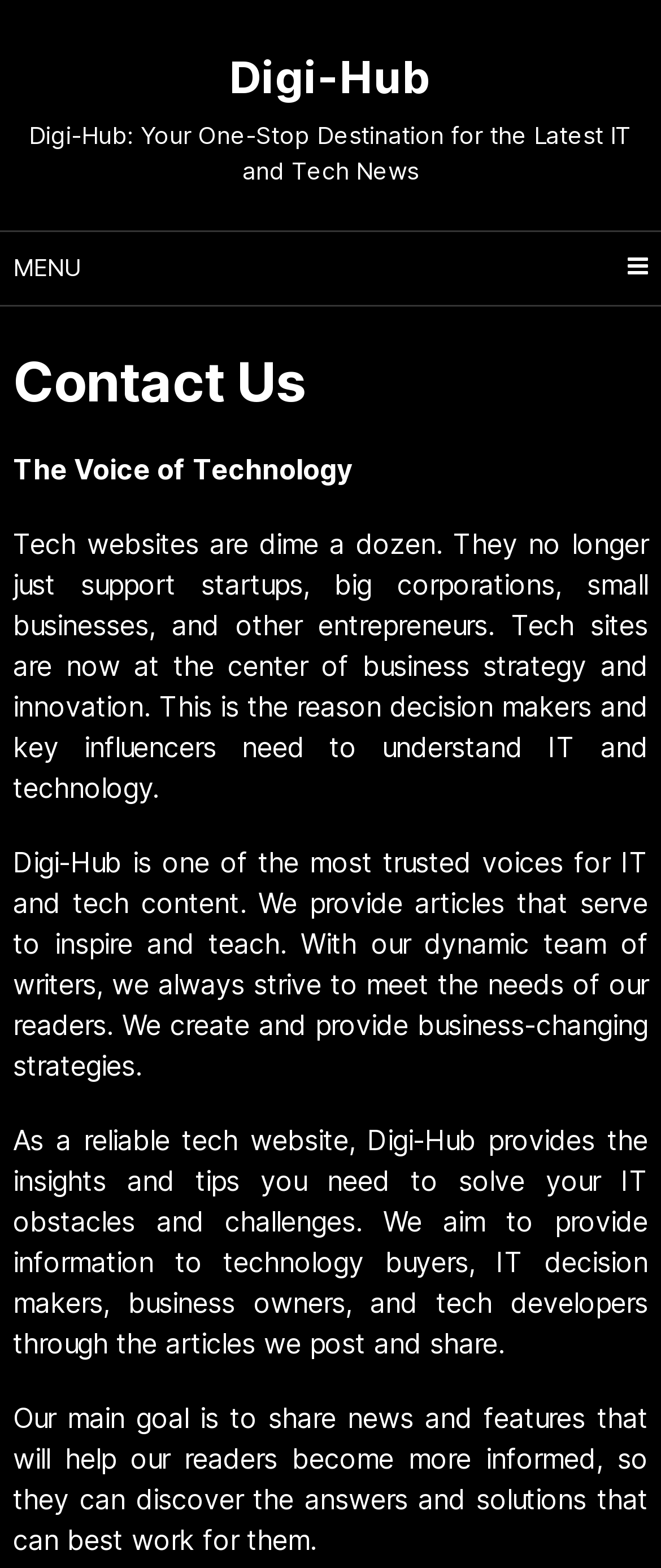Create a detailed narrative describing the layout and content of the webpage.

The webpage is titled "Contact Us - Digi-Hub" and has a prominent heading "Digi-Hub" at the top center of the page. Below the heading is a link with the same text "Digi-Hub". 

To the right of the heading is a static text that describes Digi-Hub as a one-stop destination for the latest IT and tech news. 

On the top left corner, there is a link labeled "MENU" with an icon. Below the menu link, there is a header section that contains the heading "Contact Us". 

Below the header section, there are four paragraphs of static text. The first paragraph is titled "The Voice of Technology" and discusses the importance of tech websites in business strategy and innovation. The second paragraph describes Digi-Hub as a trusted voice for IT and tech content, providing inspiring and teaching articles. The third paragraph explains that Digi-Hub provides insights and tips to solve IT obstacles and challenges, aiming to inform technology buyers, IT decision makers, business owners, and tech developers. The fourth and final paragraph states that the main goal of Digi-Hub is to share news and features that help readers become more informed.